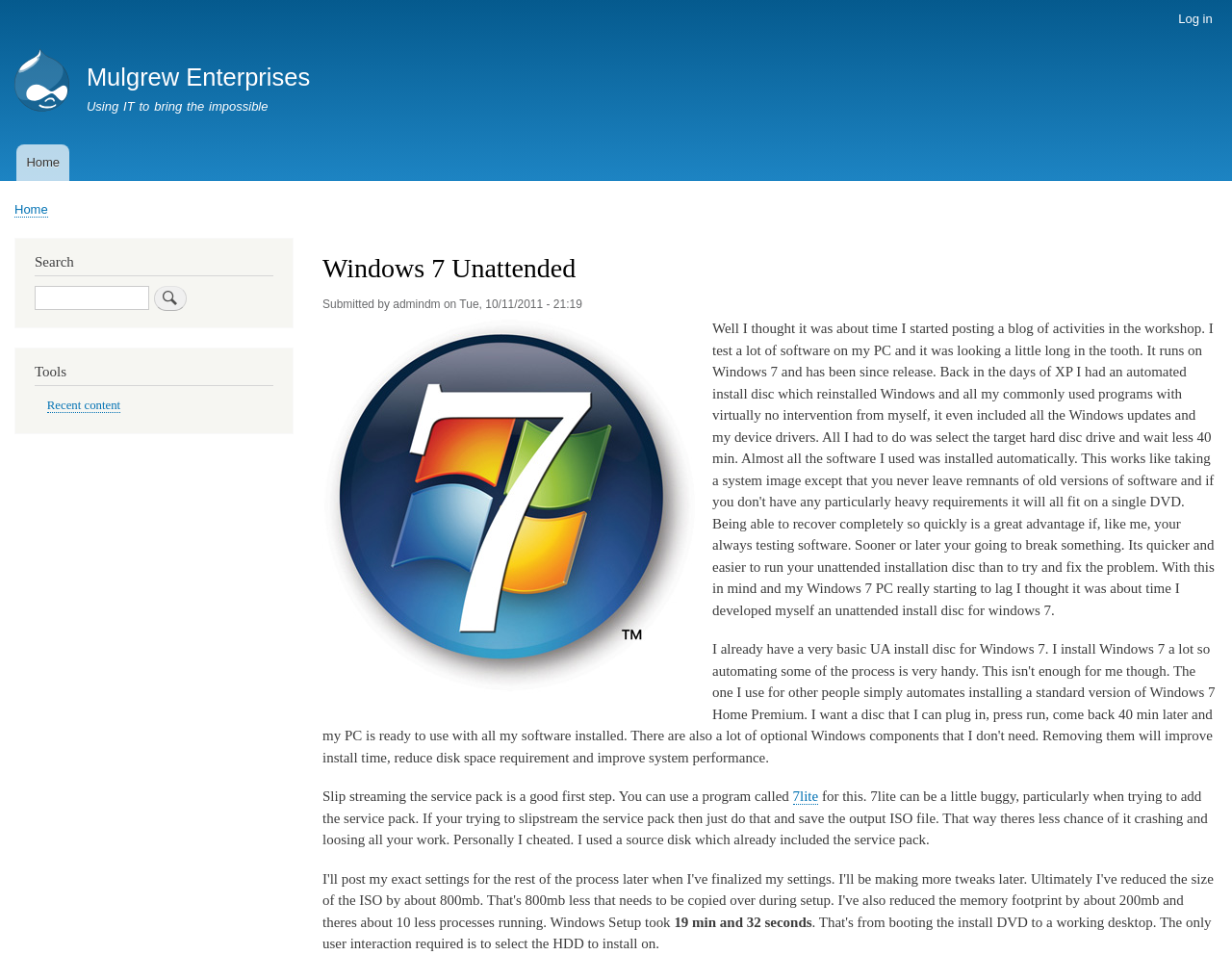Find the bounding box coordinates of the element I should click to carry out the following instruction: "Click the '7lite' link".

[0.643, 0.826, 0.664, 0.843]